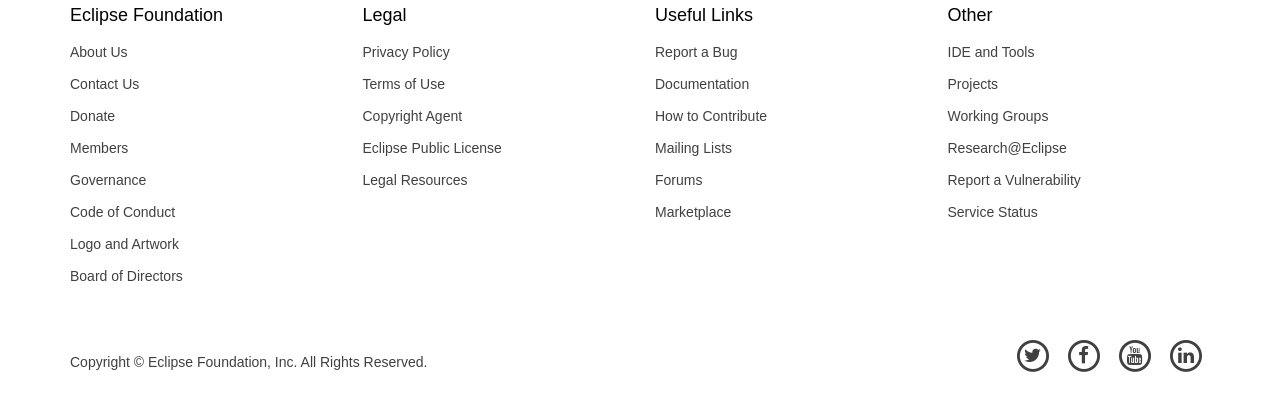Specify the bounding box coordinates of the element's area that should be clicked to execute the given instruction: "Go to Documentation". The coordinates should be four float numbers between 0 and 1, i.e., [left, top, right, bottom].

[0.5, 0.165, 0.717, 0.243]